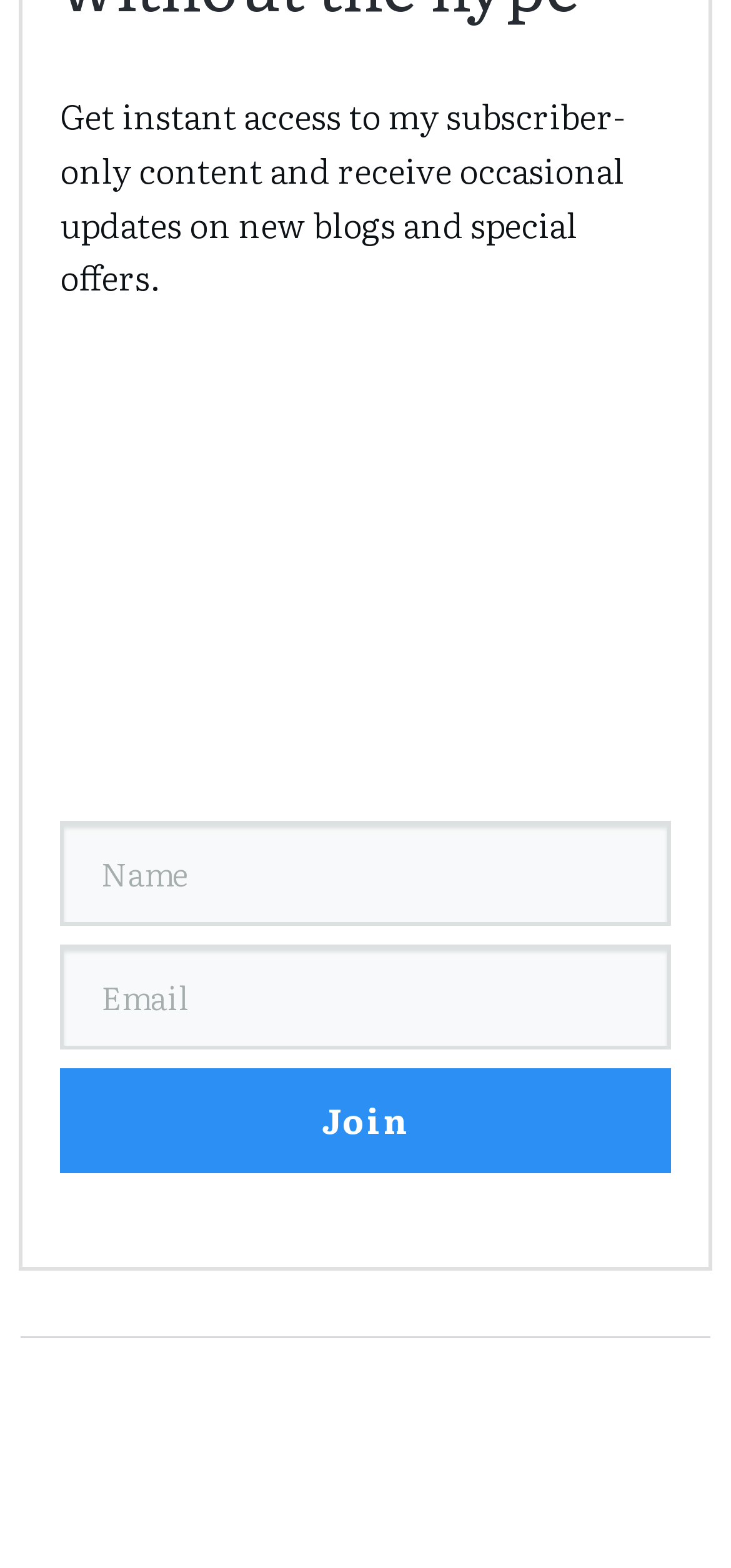What is the purpose of the webpage?
Please analyze the image and answer the question with as much detail as possible.

Based on the static text on the webpage, it seems that the purpose of the webpage is to allow users to get instant access to subscriber-only content and receive occasional updates on new blogs and special offers.